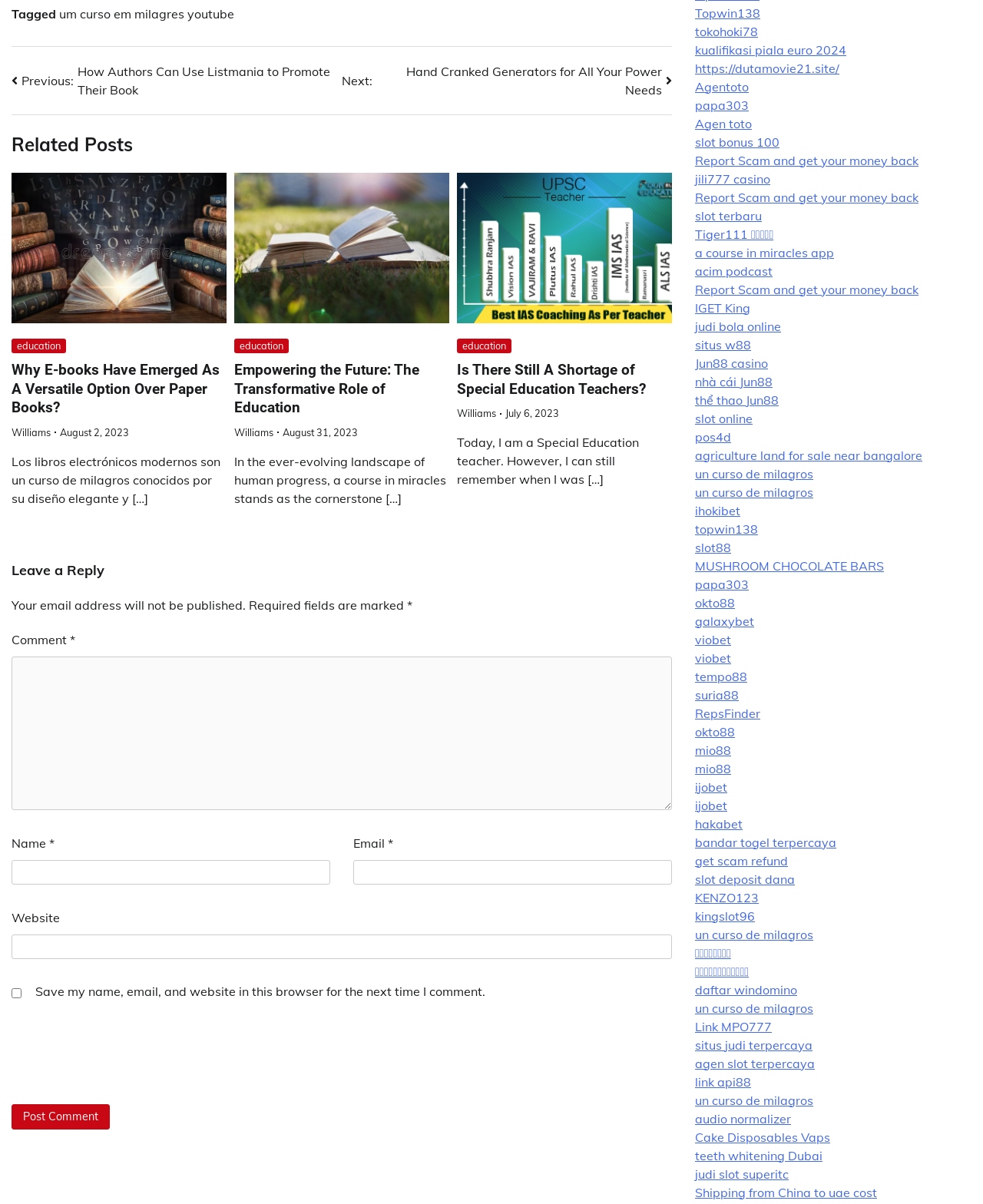Kindly provide the bounding box coordinates of the section you need to click on to fulfill the given instruction: "Click the IMC TOP Logo".

None